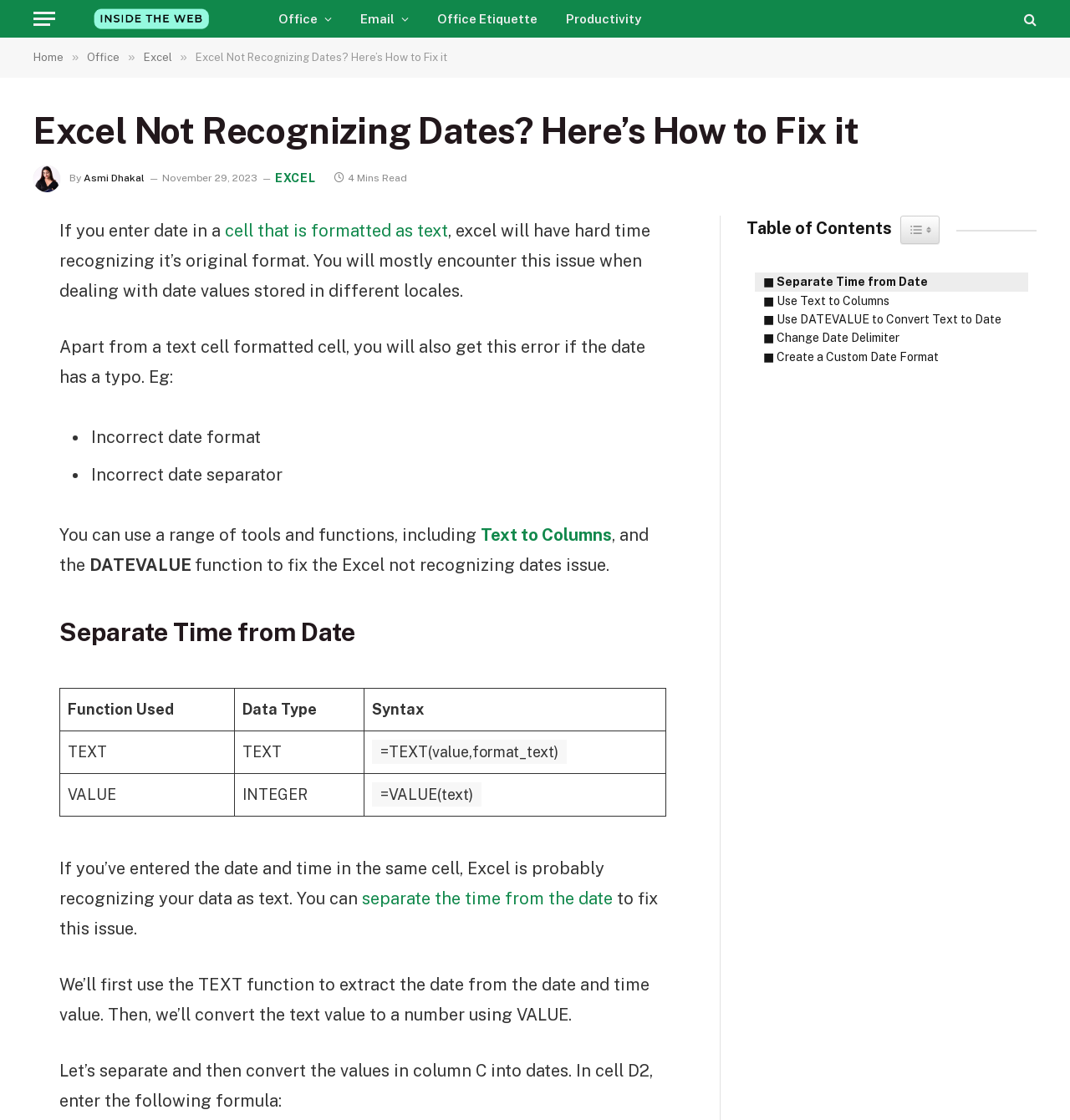Can you find and generate the webpage's heading?

Excel Not Recognizing Dates? Here’s How to Fix it